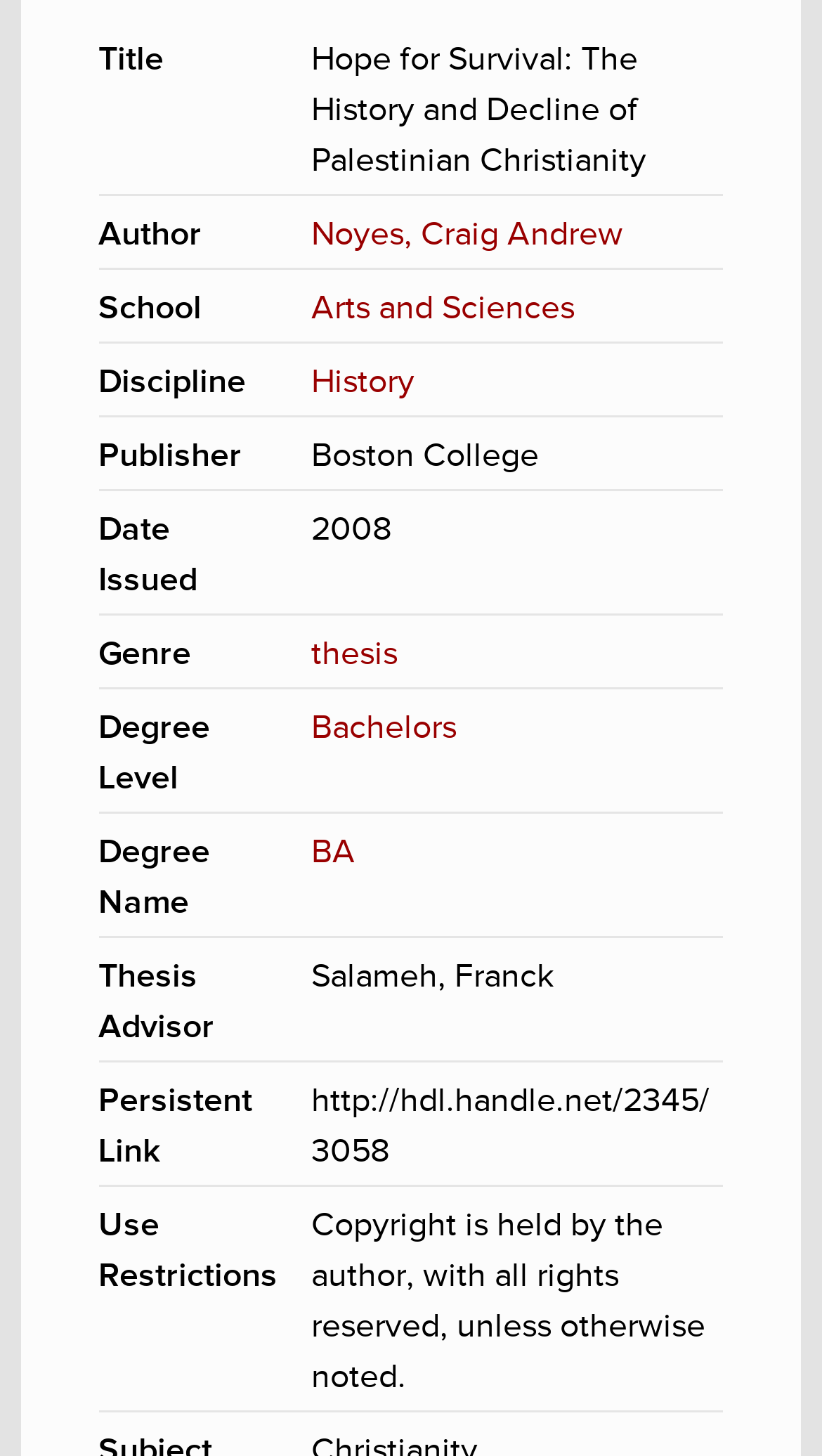Please provide the bounding box coordinates in the format (top-left x, top-left y, bottom-right x, bottom-right y). Remember, all values are floating point numbers between 0 and 1. What is the bounding box coordinate of the region described as: BA

[0.379, 0.572, 0.433, 0.598]